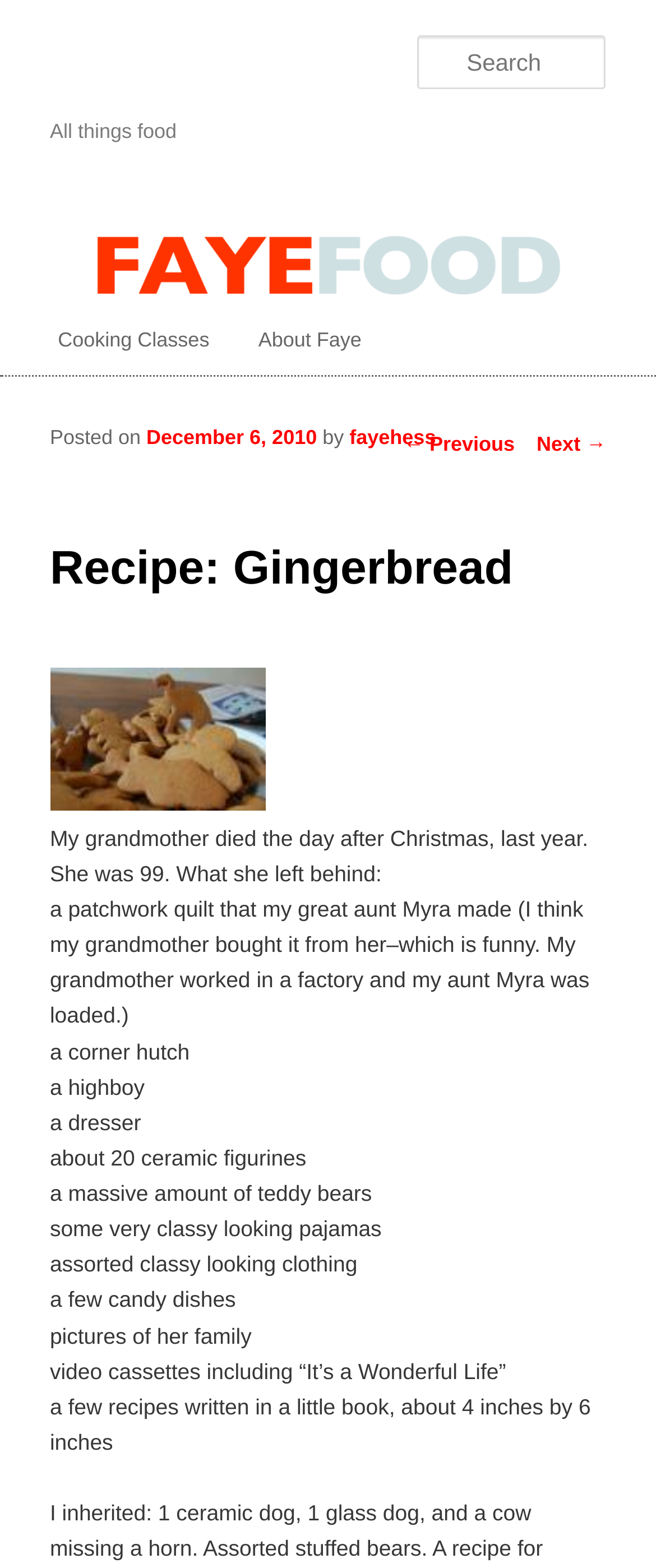Please determine the bounding box coordinates for the element with the description: "Preparing the Predator".

None